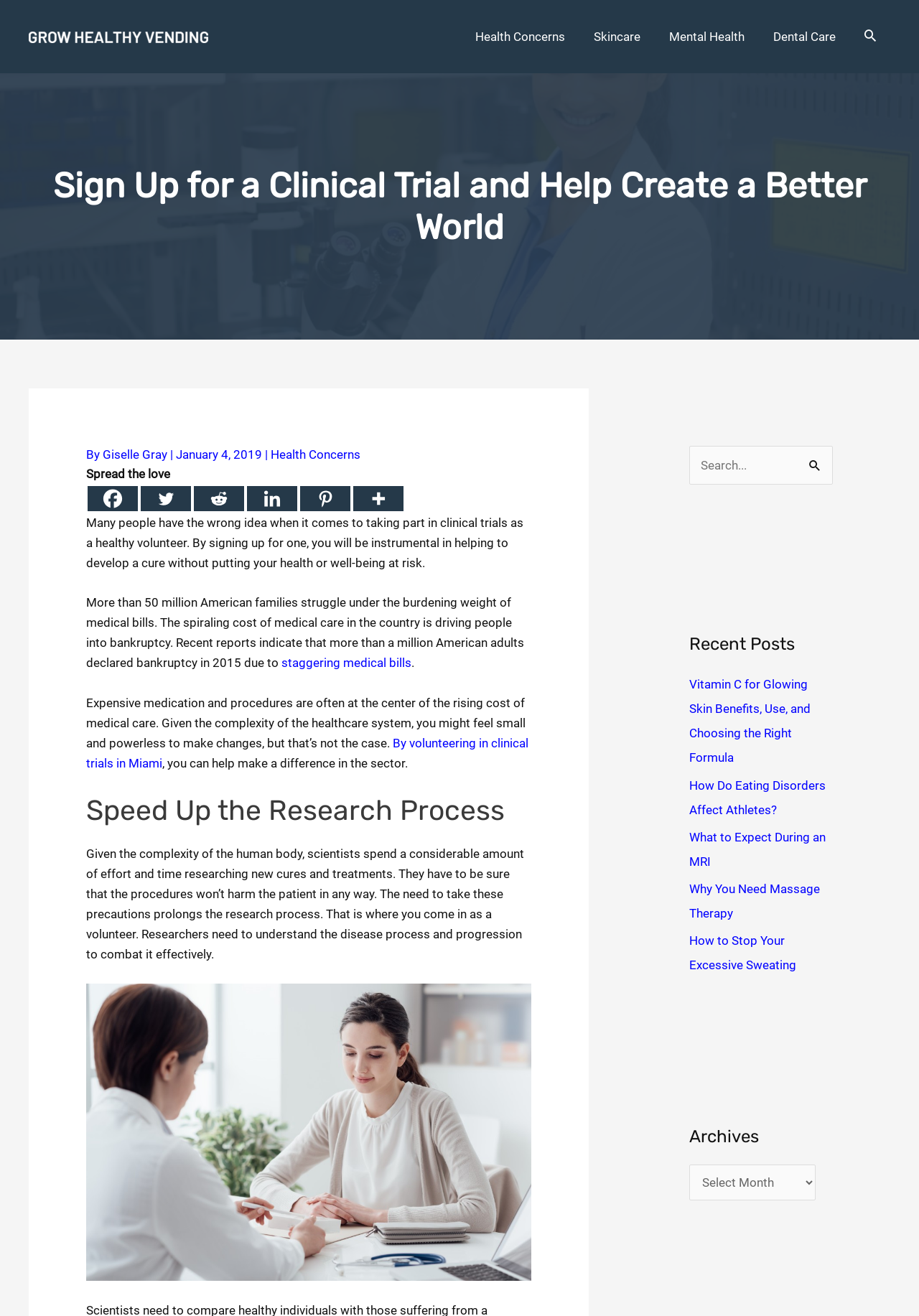What is the focus of the research process?
Look at the screenshot and respond with a single word or phrase.

Understanding disease process